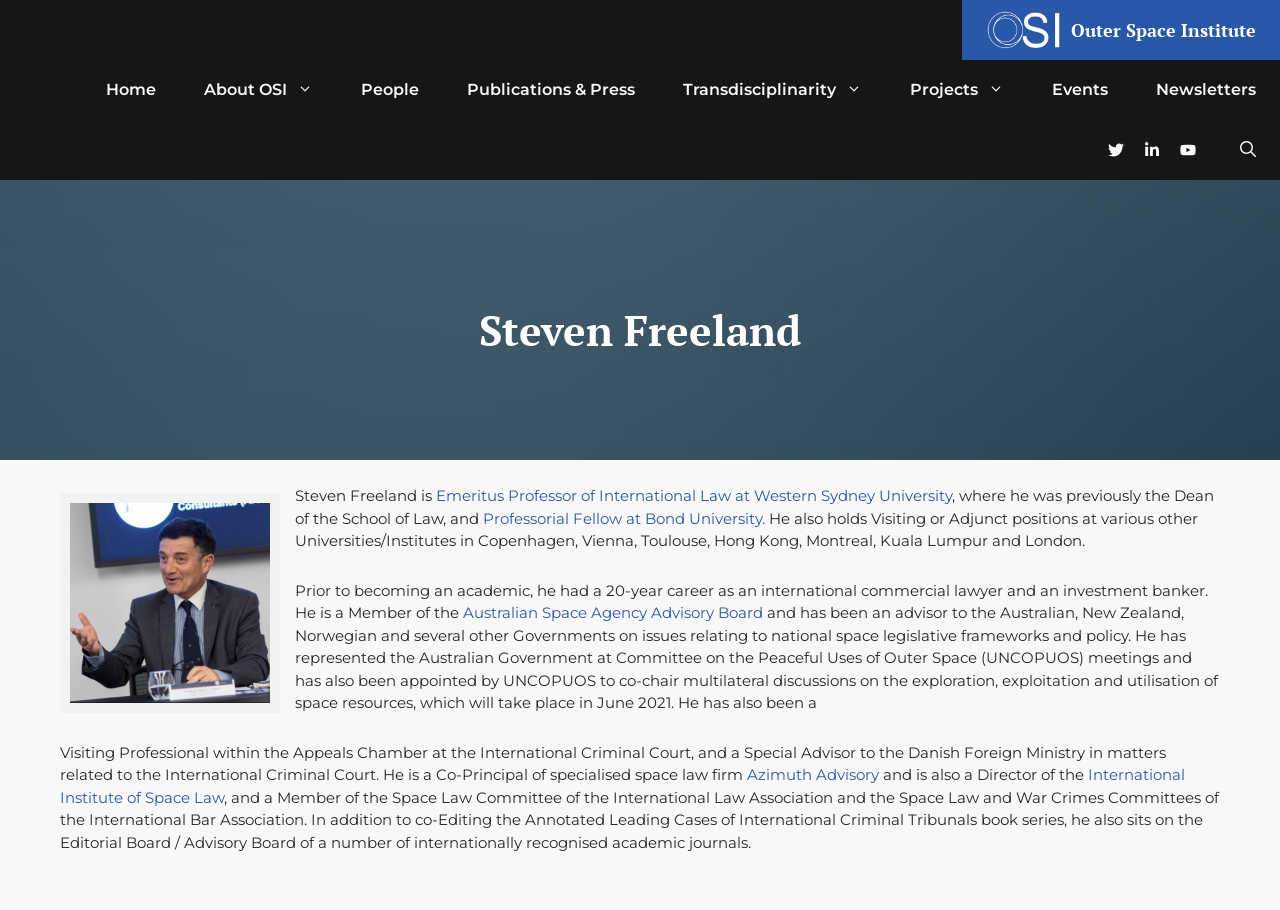Locate the bounding box coordinates of the clickable element to fulfill the following instruction: "Visit the Outer Space Institute website". Provide the coordinates as four float numbers between 0 and 1 in the format [left, top, right, bottom].

[0.771, 0.0, 0.829, 0.066]